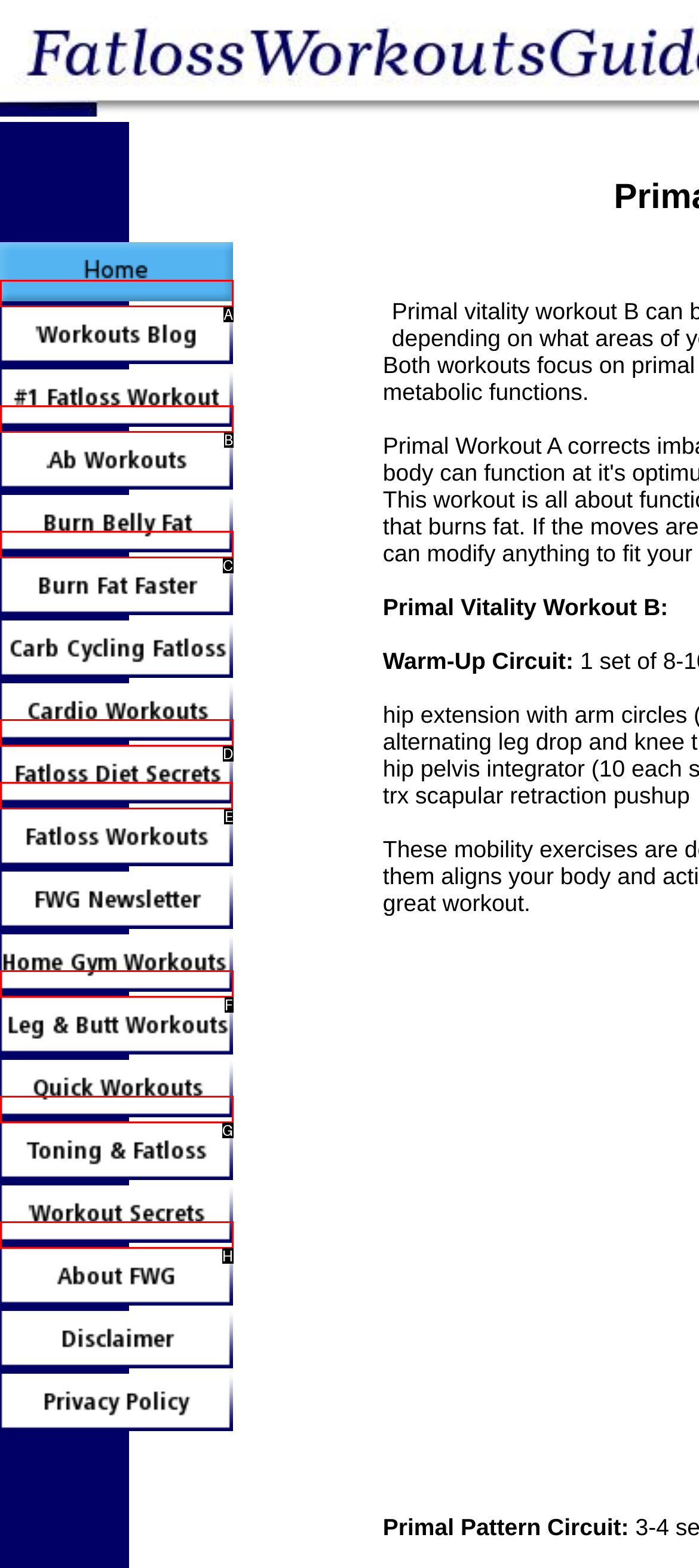Tell me which letter corresponds to the UI element that will allow you to Read Fatloss Diet Secrets. Answer with the letter directly.

E